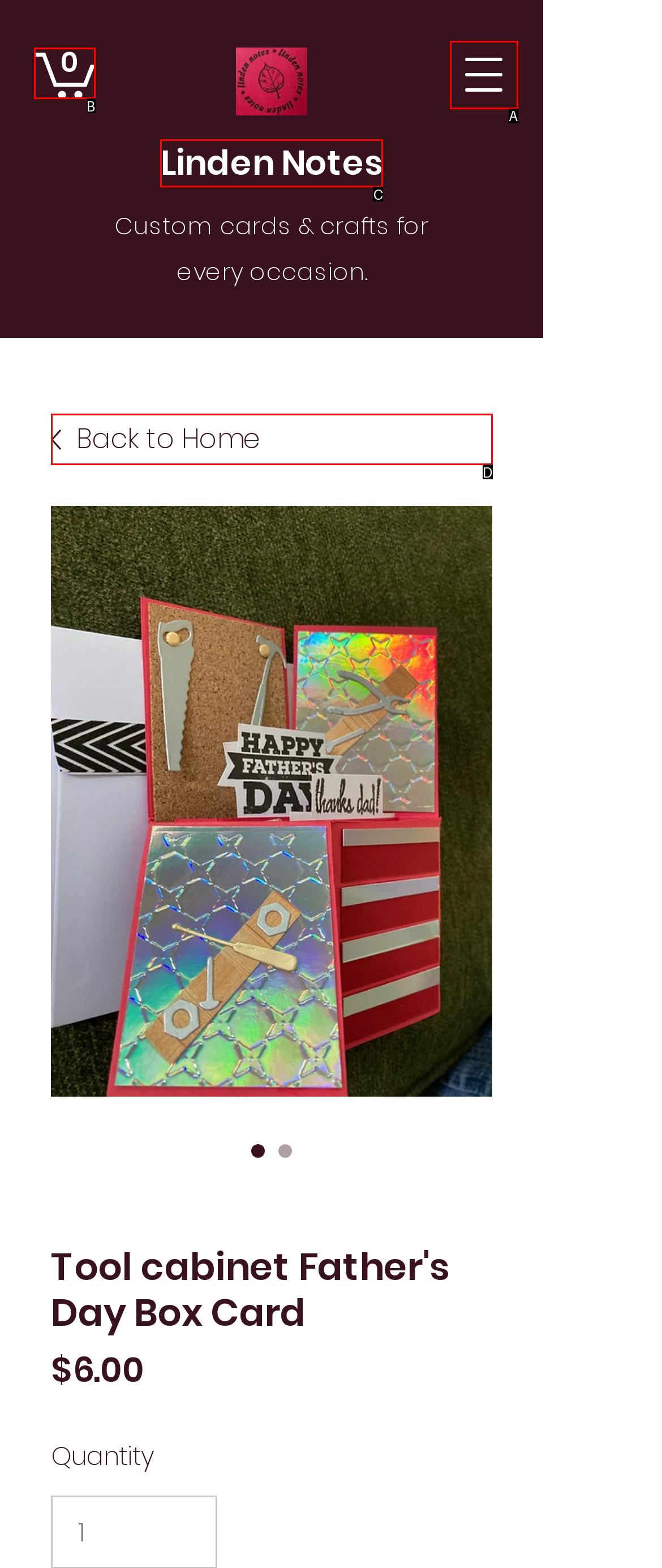Point out the HTML element that matches the following description: Back to Home
Answer with the letter from the provided choices.

D